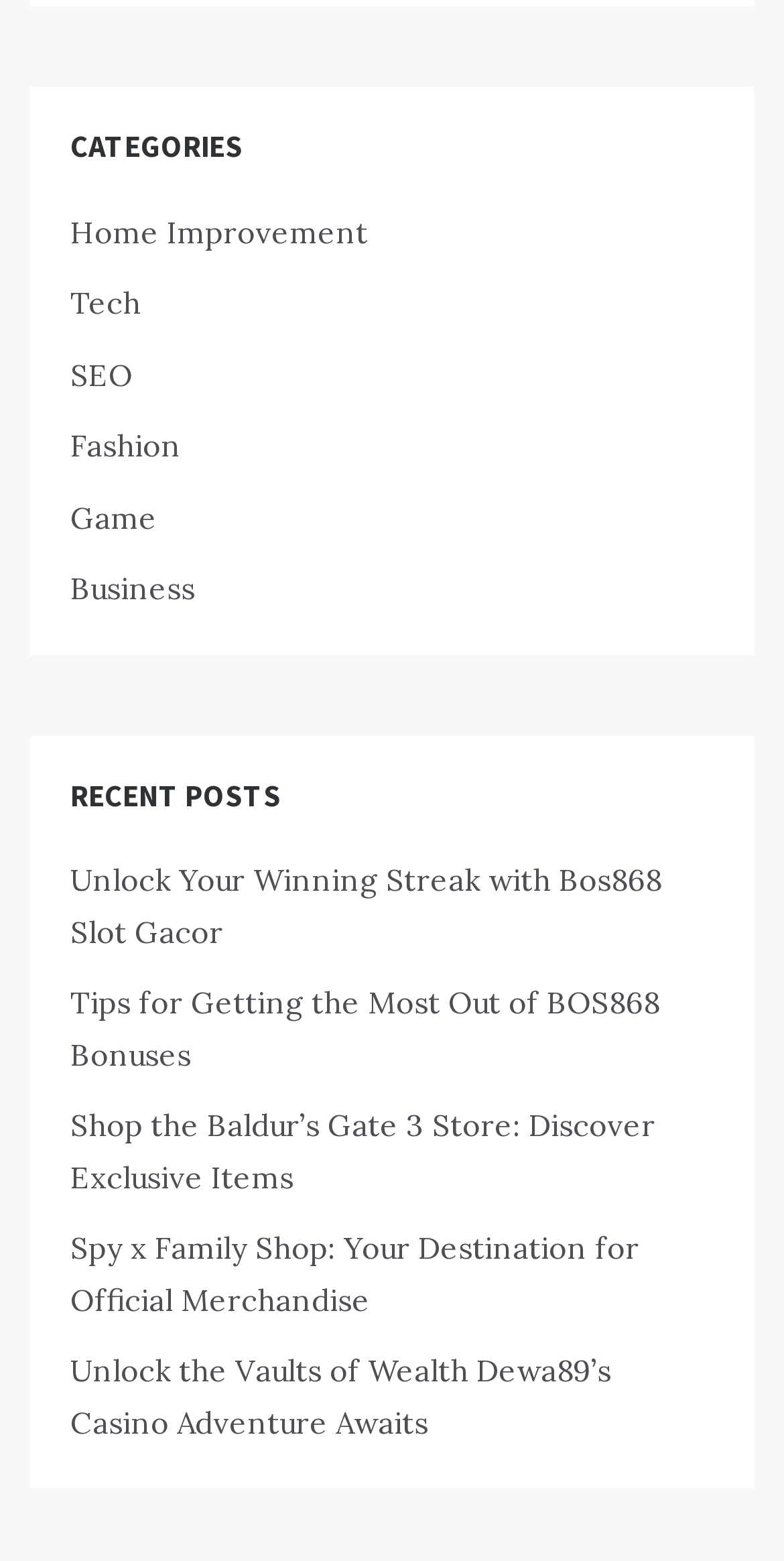What is the vertical position of the 'Fashion' link?
Look at the image and answer the question with a single word or phrase.

Above 'Game'